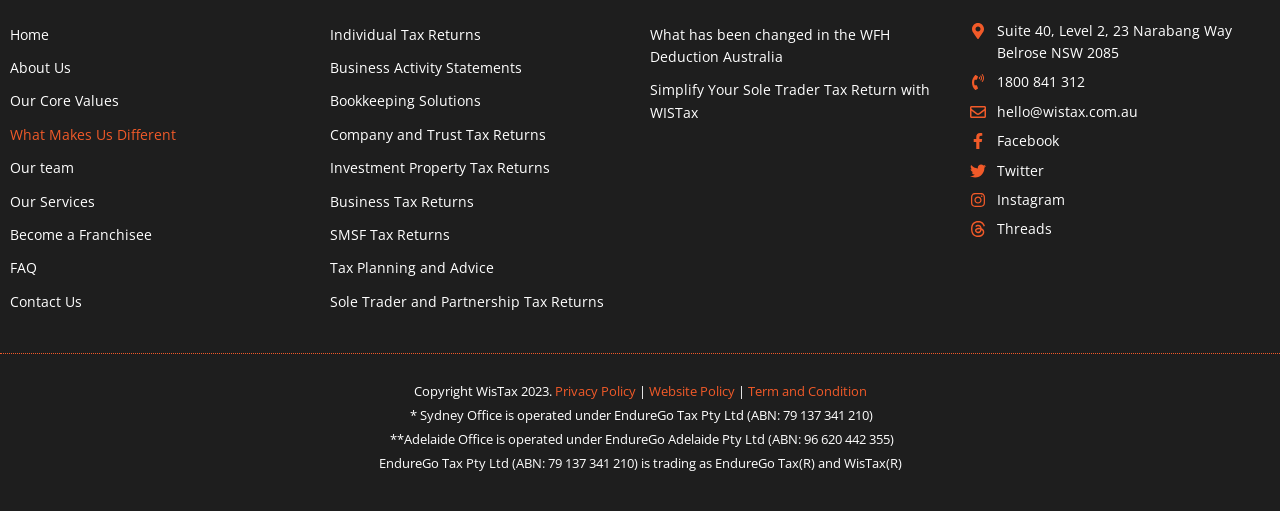Bounding box coordinates are to be given in the format (top-left x, top-left y, bottom-right x, bottom-right y). All values must be floating point numbers between 0 and 1. Provide the bounding box coordinate for the UI element described as: Bookkeeping Solutions

[0.258, 0.177, 0.492, 0.221]